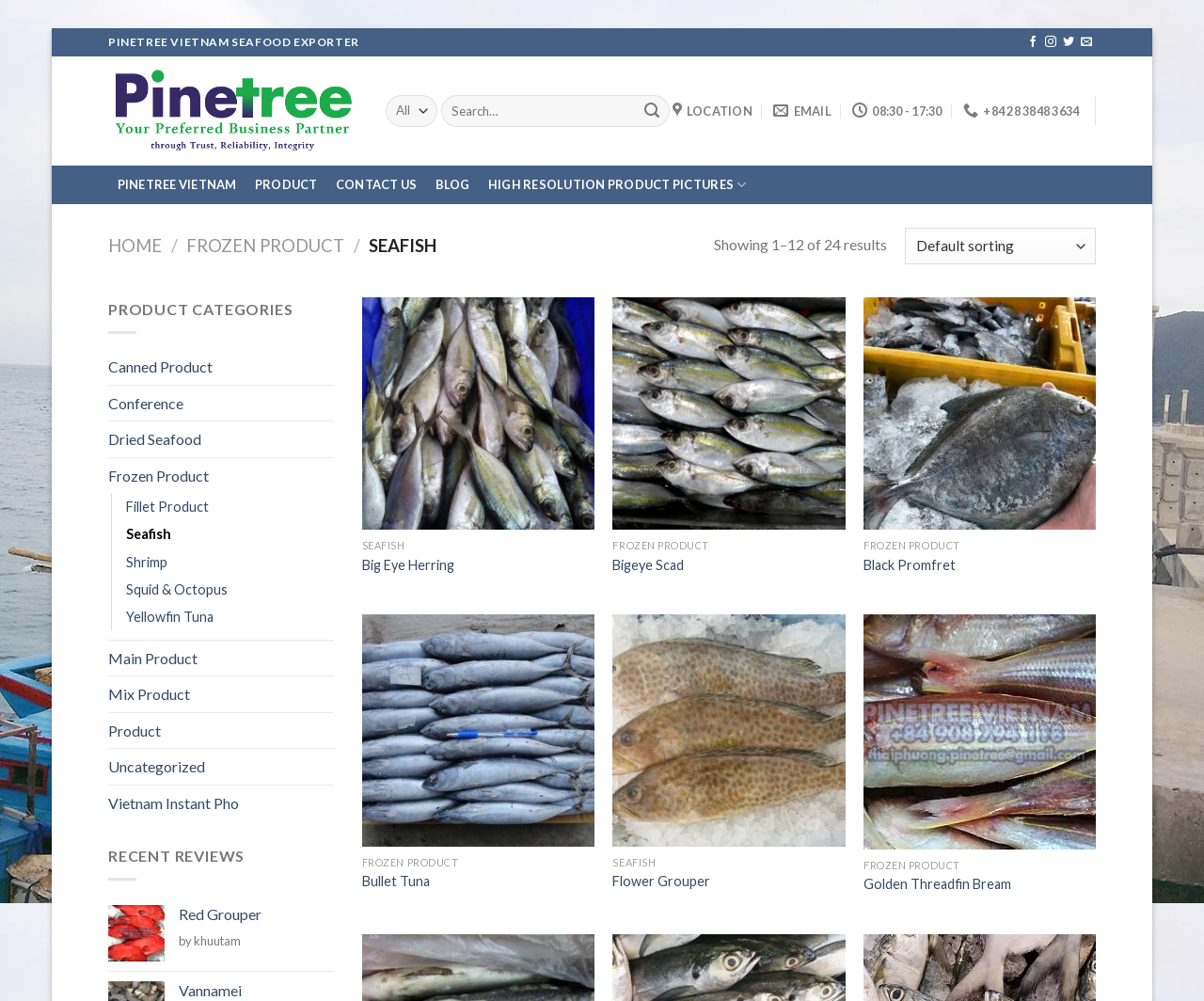How many search results are shown?
Kindly give a detailed and elaborate answer to the question.

The number of search results can be found in the text 'Showing 1–12 of 24 results' located near the top of the webpage.